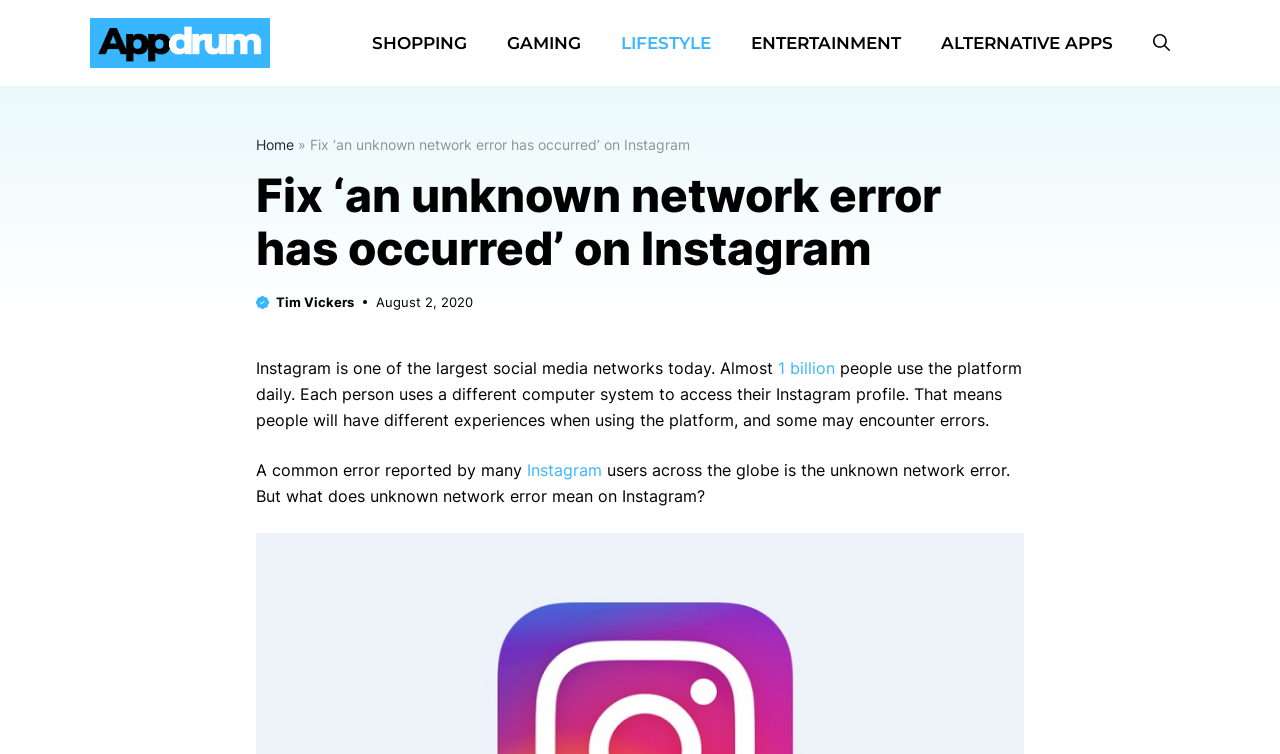How many people use Instagram daily?
Using the image as a reference, give a one-word or short phrase answer.

1 billion